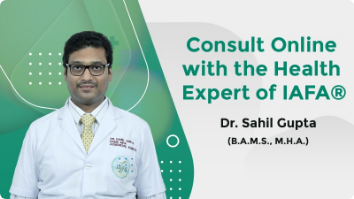What is the purpose of the text in the image?
From the image, respond using a single word or phrase.

To encourage viewers to consult with Dr. Gupta